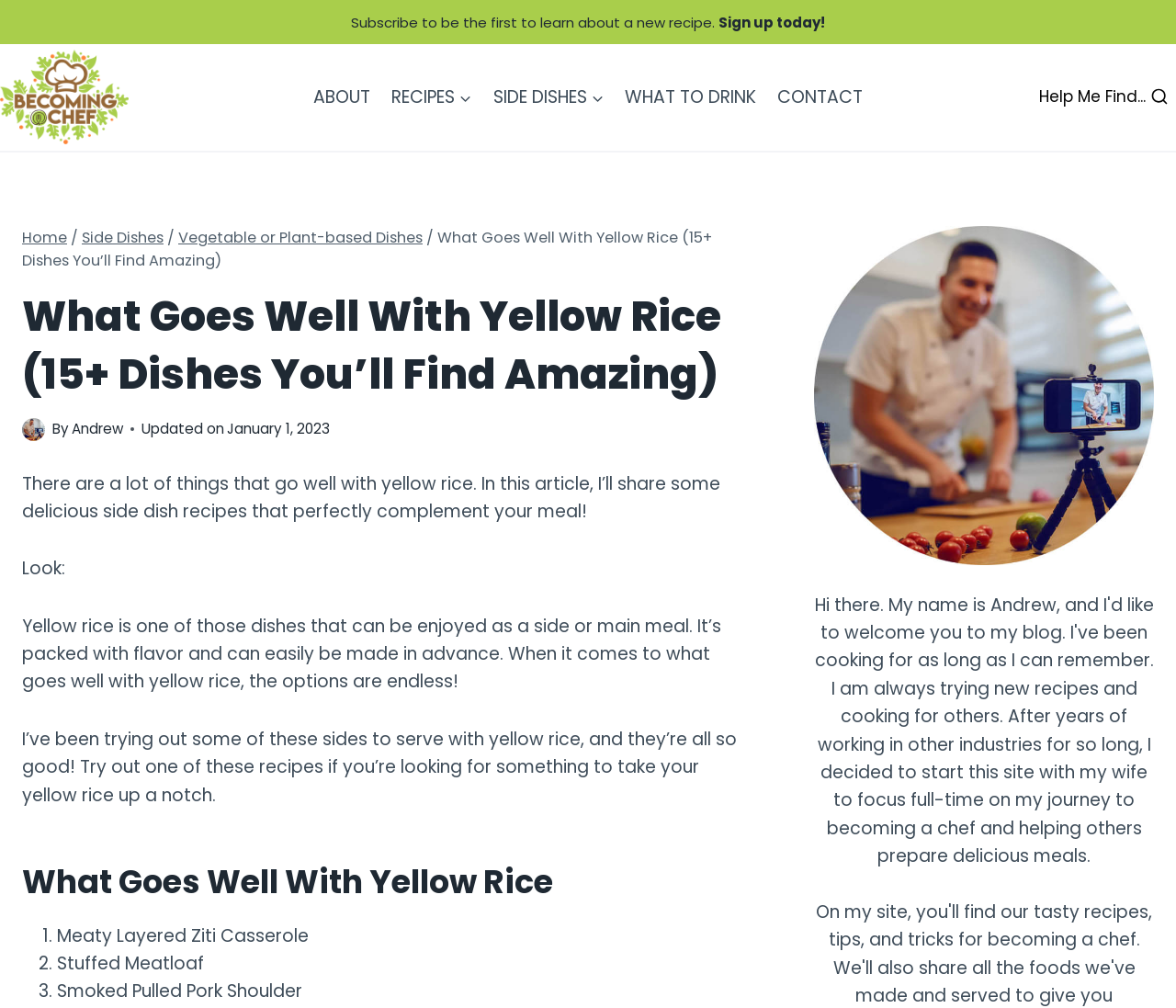Highlight the bounding box coordinates of the element you need to click to perform the following instruction: "View 'Bicycle' products."

None